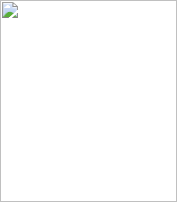What is the theme of the image?
Please provide a detailed answer to the question.

The image embodies the themes of friendship and connection, highlighting the joy and support that come from close relationships, as depicted through the interaction between Jessica and Kiara.